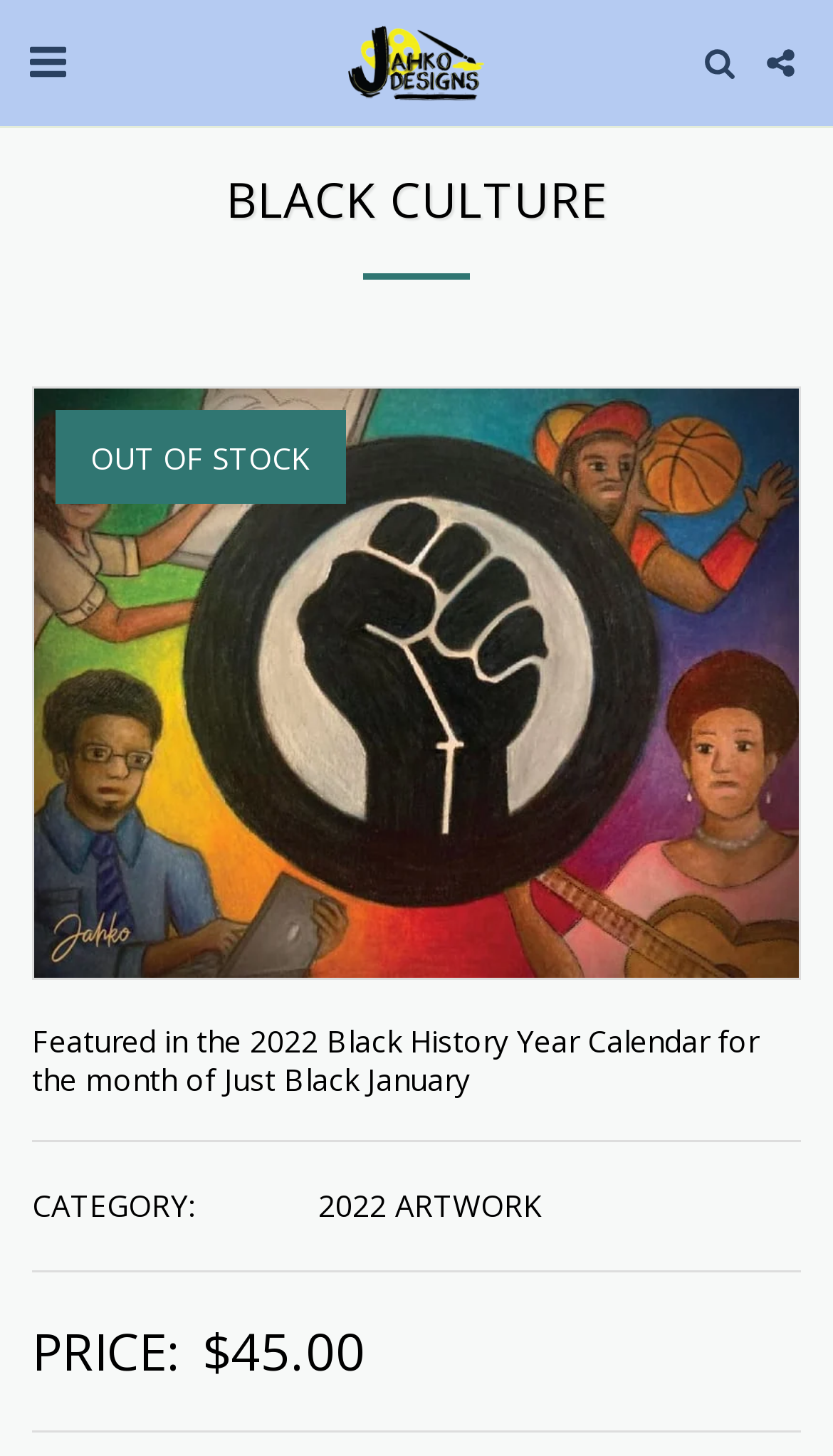Explain the contents of the webpage comprehensively.

The webpage is about Jahkori Dopwell Hall, a Black Culture-related topic. At the top left, there is a button with no text. Next to it, on the top center, is a link with the text "Jahkori Dopwell Hall" accompanied by an image with the same name. On the top right, there are two more buttons with no text.

Below the top section, there is a large heading that reads "BLACK CULTURE" spanning almost the entire width of the page. Underneath the heading, there is a horizontal separator.

The main content area has several sections. On the left, there is a notice that says "OUT OF STOCK". Below it, there is a paragraph of text that mentions being featured in the 2022 Black History Year Calendar for the month of Just Black January.

Further down, there are several sections with labels and values. The first section has a label "CATEGORY:" with the value "2022 ARTWORK" next to it. The second section has a label "PRICE:" with the value "$45.00" next to it. Each of these sections is separated by a horizontal separator.

Overall, the webpage appears to be a product page for a Black Culture-related item, possibly an artwork, with details about its availability, category, and price.